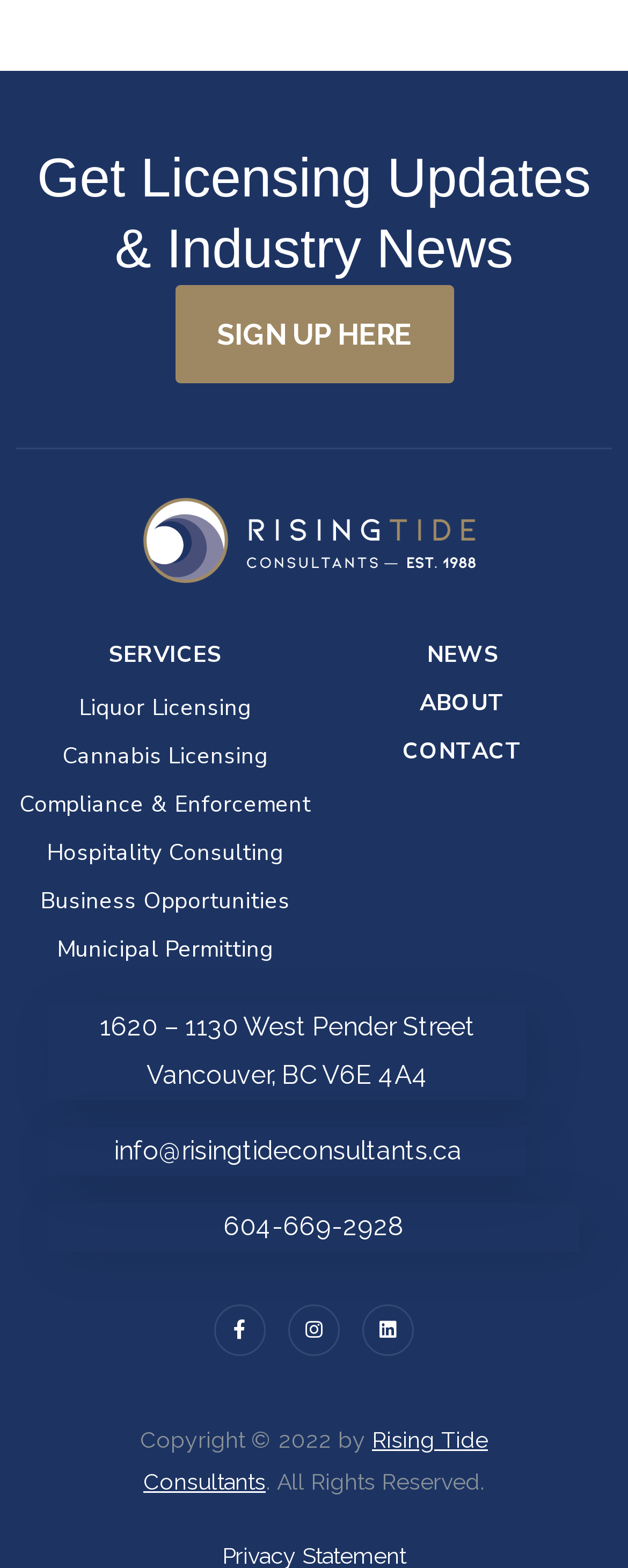What is the company name?
Please give a detailed and thorough answer to the question, covering all relevant points.

The company name can be found at the bottom of the webpage, in the copyright section, where it says 'Copyright © 2022 by Rising Tide Consultants'.